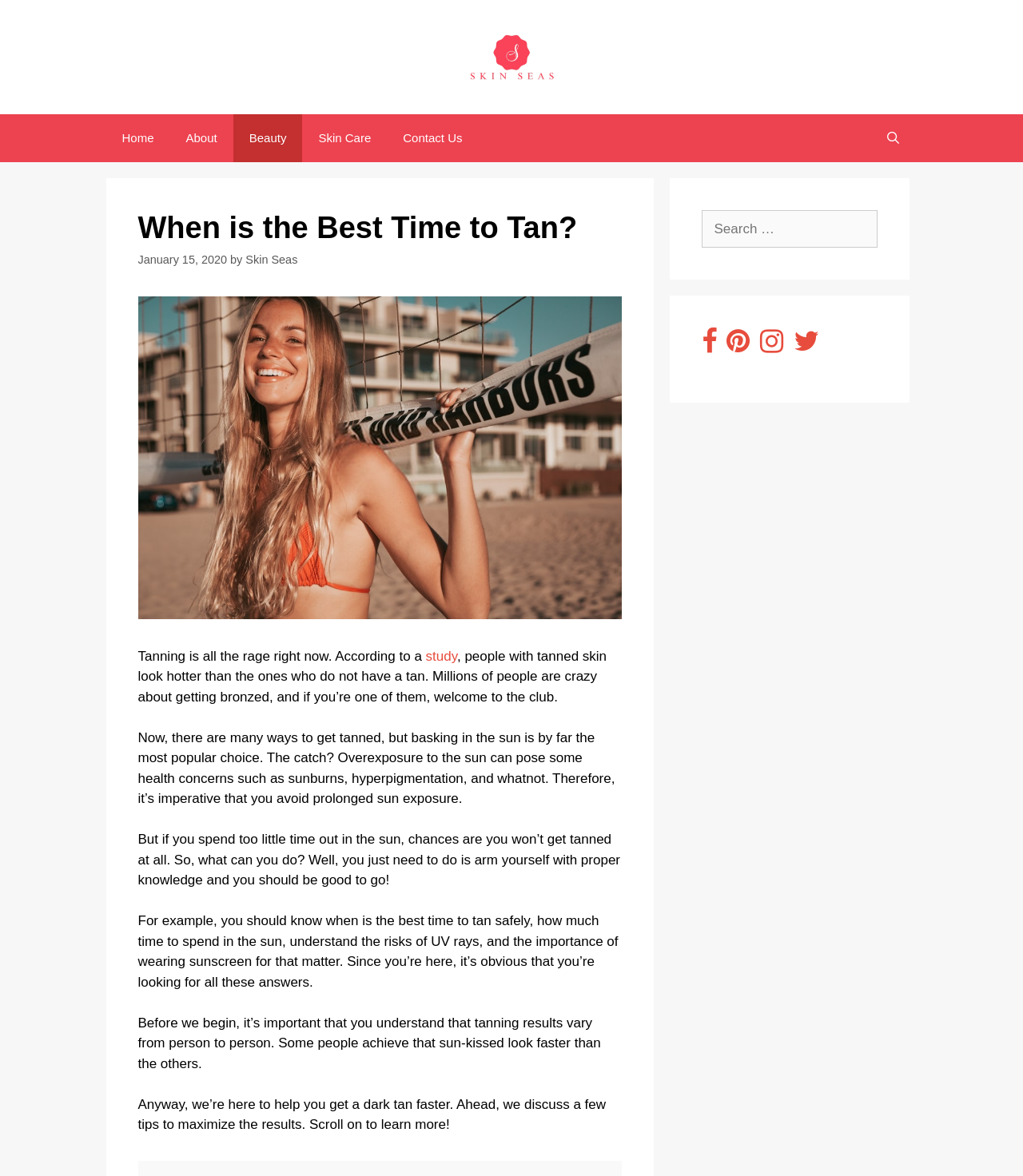Explain the webpage in detail, including its primary components.

The webpage is about tanning and skin care, with a focus on finding the best time to tan safely. At the top, there is a banner with the site's logo, "Skin Seas", and a navigation menu with links to "Home", "About", "Beauty", "Skin Care", "Contact Us", and "Open Search Bar". 

Below the navigation menu, there is a header section with a heading "When is the Best Time to Tan?" and a timestamp "January 15, 2020". Next to the timestamp, there is a link to "Skin Seas". 

On the left side of the page, there is a large image related to tanning. To the right of the image, there is a block of text that discusses the popularity of tanning and the importance of doing it safely. The text is divided into several paragraphs, with links to a study and other relevant information. 

The text explains that tanning results vary from person to person and that it's essential to know when is the best time to tan safely, how much time to spend in the sun, and the importance of wearing sunscreen. The article promises to provide tips on how to maximize tanning results.

On the right side of the page, there are two complementary sections. The top section has a search box with a label "Search for:", and the bottom section has four social media links.